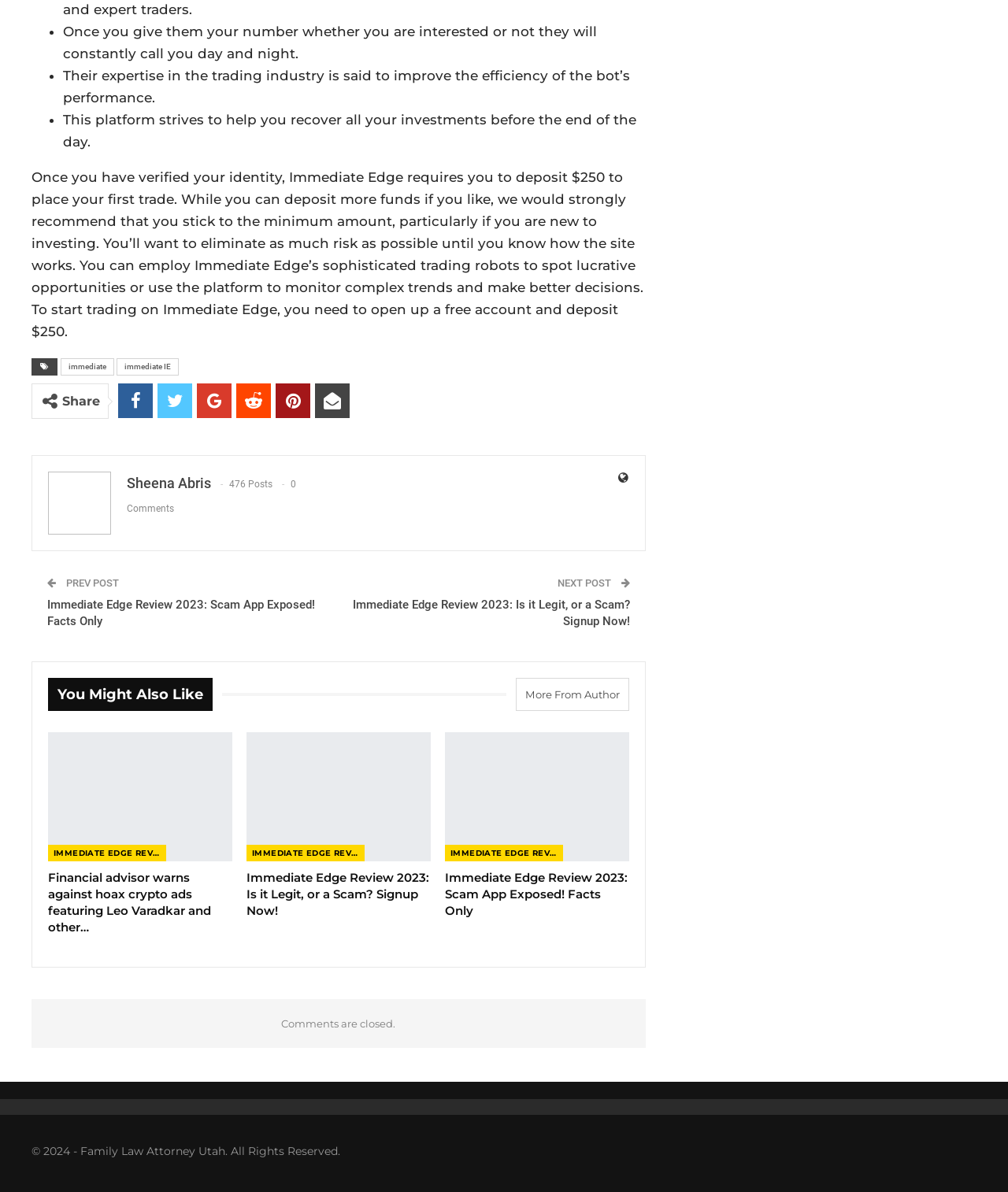Provide a thorough and detailed response to the question by examining the image: 
What is the minimum deposit required to start trading?

According to the webpage, after verifying identity, Immediate Edge requires a minimum deposit of $250 to place the first trade. This information is mentioned in the paragraph that starts with 'Once you have verified your identity...'.